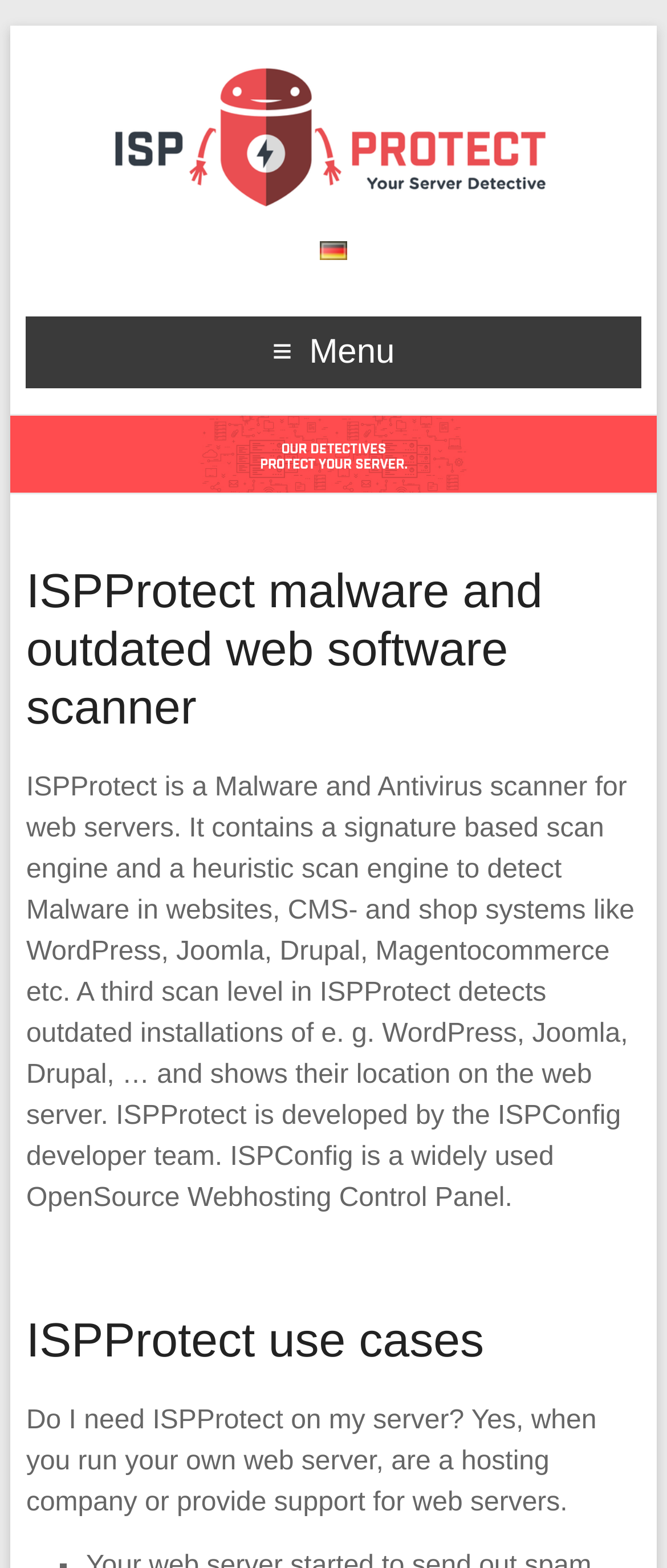Look at the image and give a detailed response to the following question: What is one of the use cases of ISPProtect?

According to the webpage, one of the use cases of ISPProtect is for web server owners, as it is recommended to use ISPProtect when you run your own web server, are a hosting company or provide support for web servers.